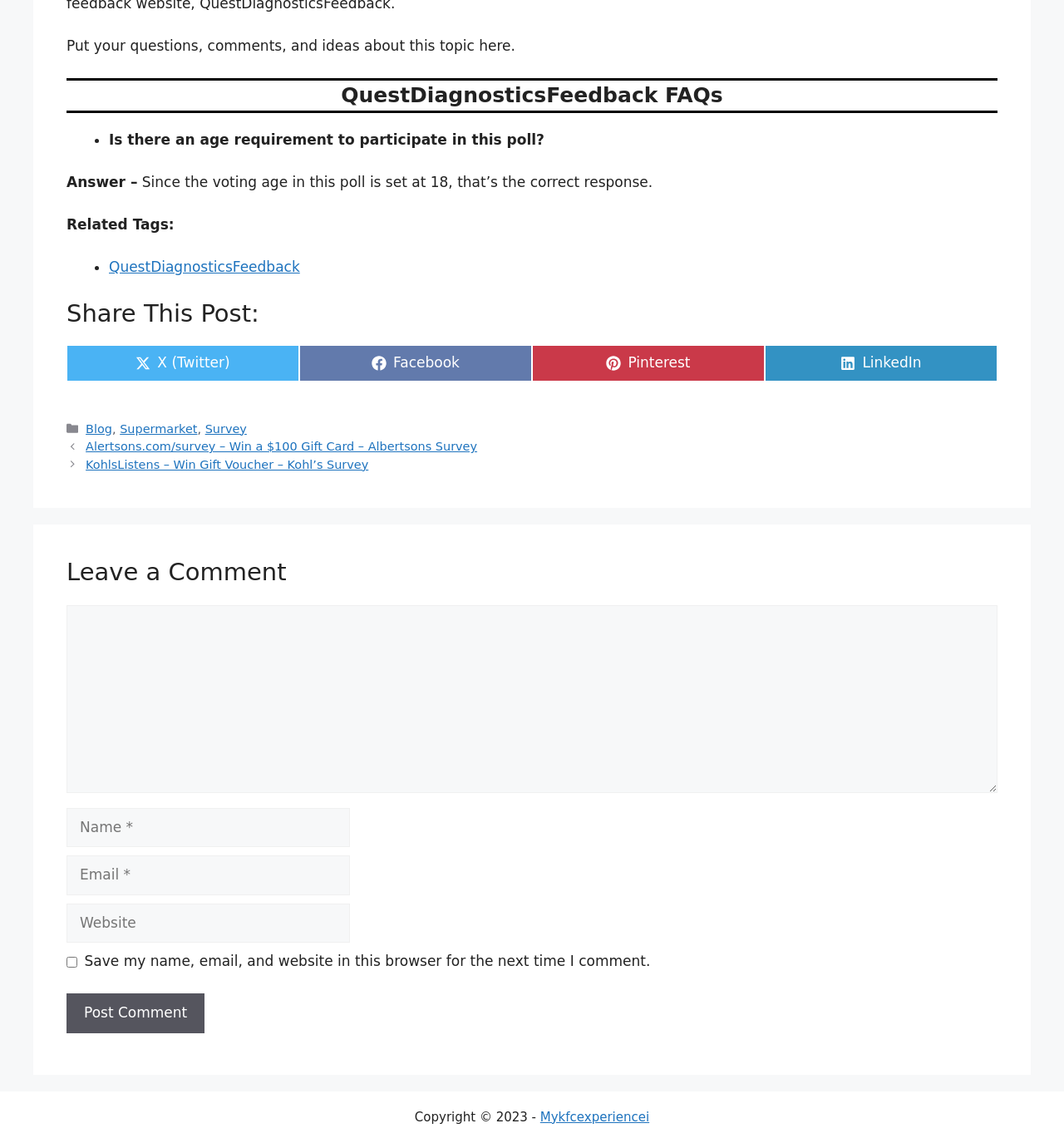Locate the UI element described by parent_node: Comment name="author" placeholder="Name *" in the provided webpage screenshot. Return the bounding box coordinates in the format (top-left x, top-left y, bottom-right x, bottom-right y), ensuring all values are between 0 and 1.

[0.062, 0.707, 0.329, 0.741]